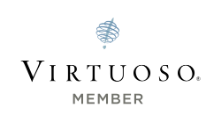What is the emphasis of the font used for 'MEMBER'?
Provide an in-depth and detailed answer to the question.

The caption states that the word 'MEMBER' is presented in a 'refined, understated font, emphasizing the exclusivity and prestige associated with being a member of this elite travel network', indicating that the font is used to convey a sense of exclusivity and prestige.